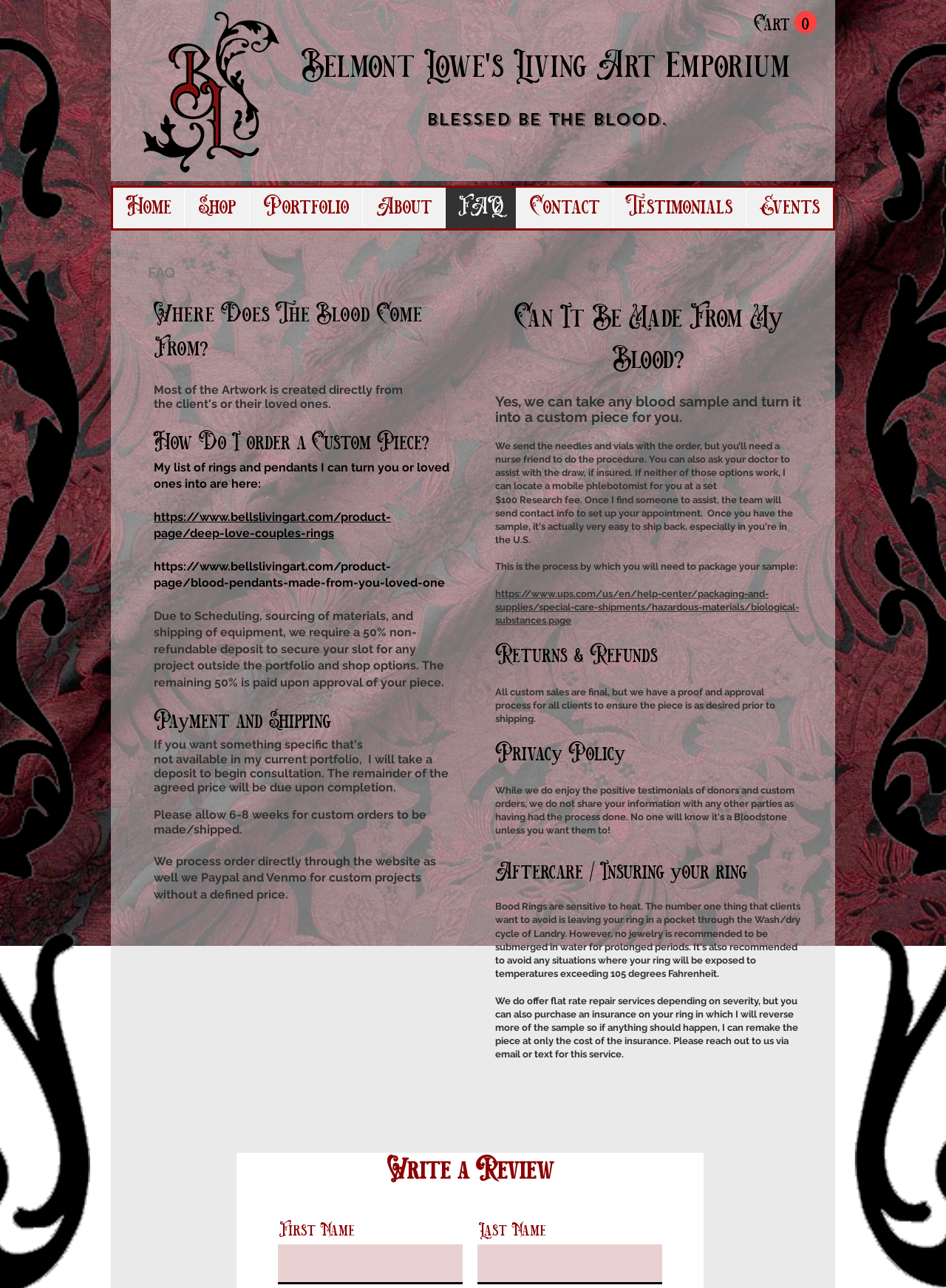Kindly determine the bounding box coordinates for the clickable area to achieve the given instruction: "Click on the 'https://www.bellslivingart.com/product-page/deep-love-couples-rings' link".

[0.162, 0.396, 0.413, 0.419]